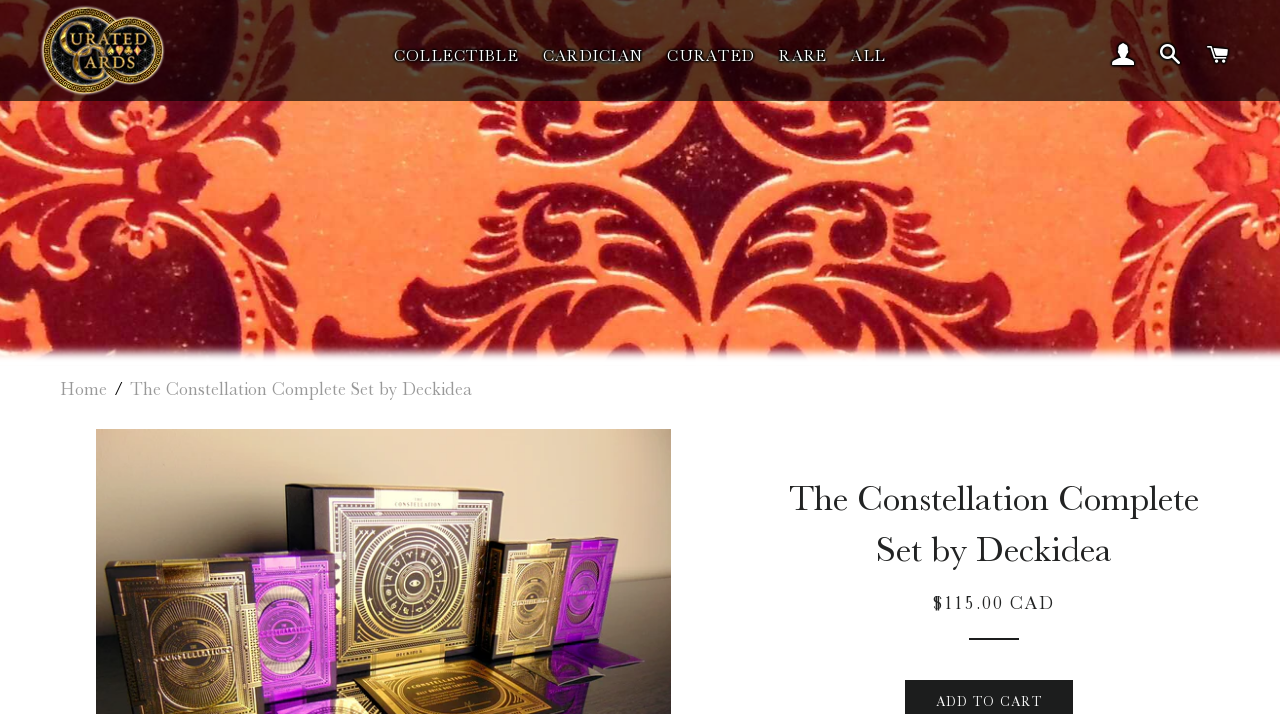Please find the bounding box coordinates of the element's region to be clicked to carry out this instruction: "Click on the Curated Cards link".

[0.031, 0.007, 0.129, 0.134]